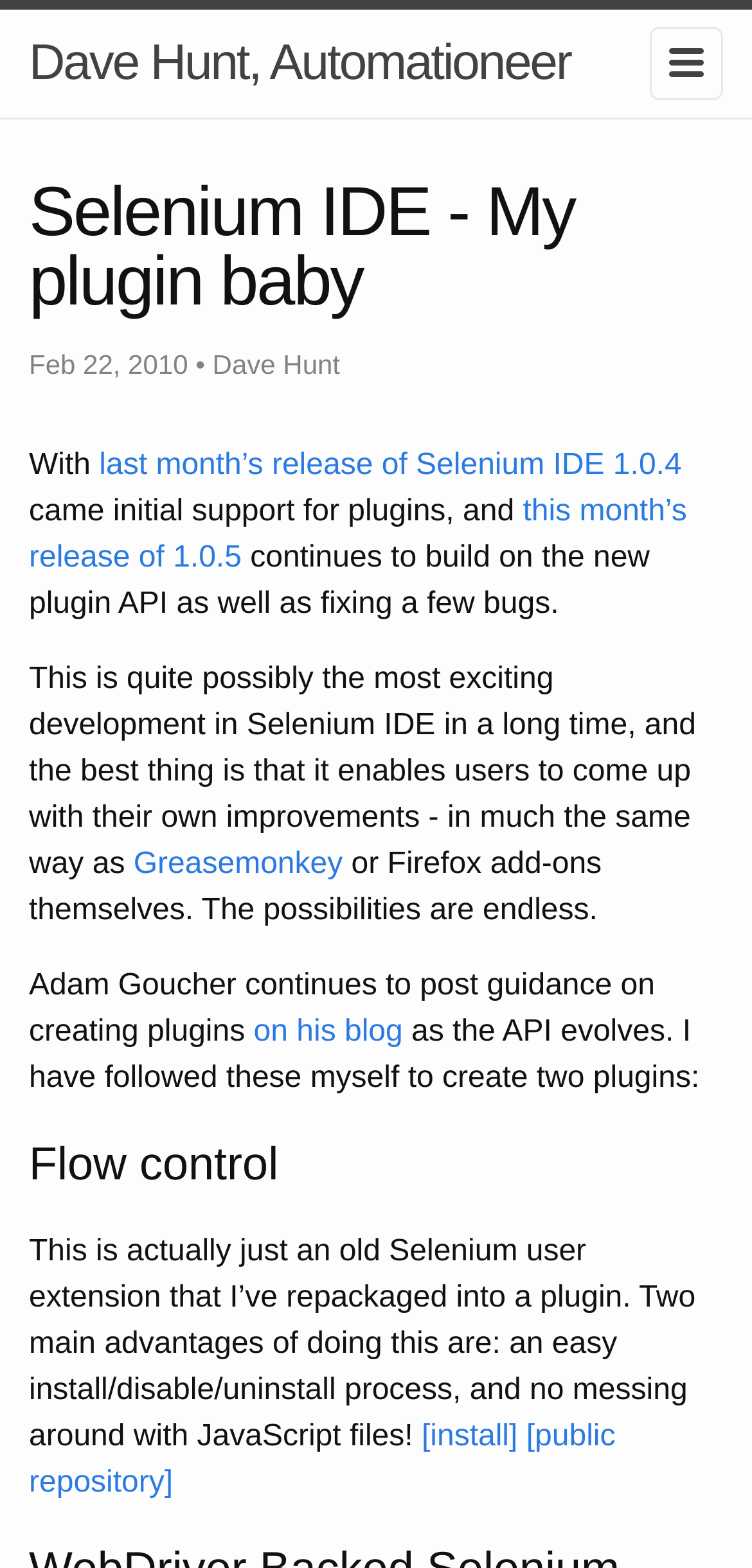What is the date of the blog post? Based on the image, give a response in one word or a short phrase.

Feb 22, 2010